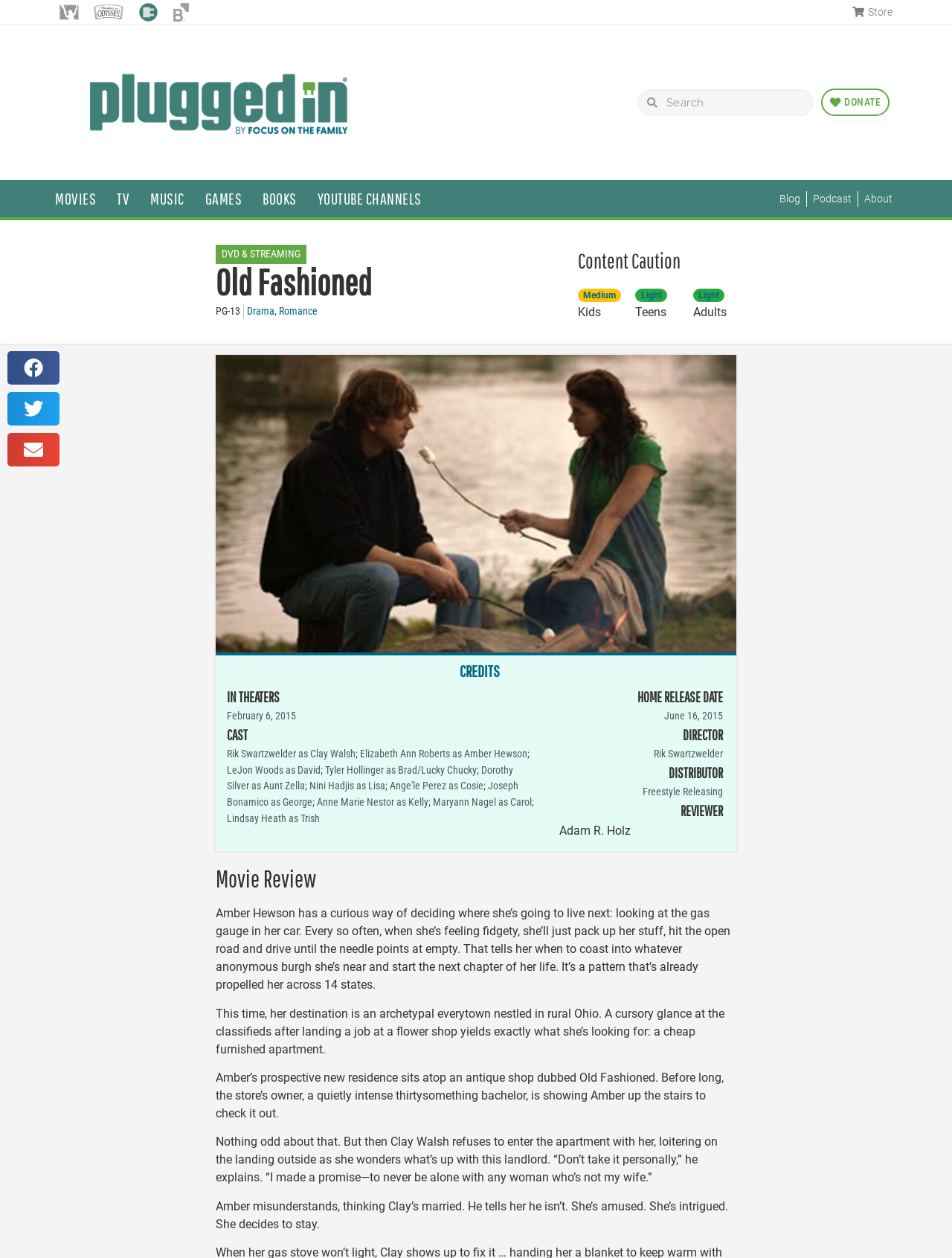Who is the director of the movie?
Please use the image to provide an in-depth answer to the question.

The director of the movie can be found in the section 'DIRECTOR' which is located below the 'HOME RELEASE DATE' section, and the text is 'Rik Swartzwelder'.